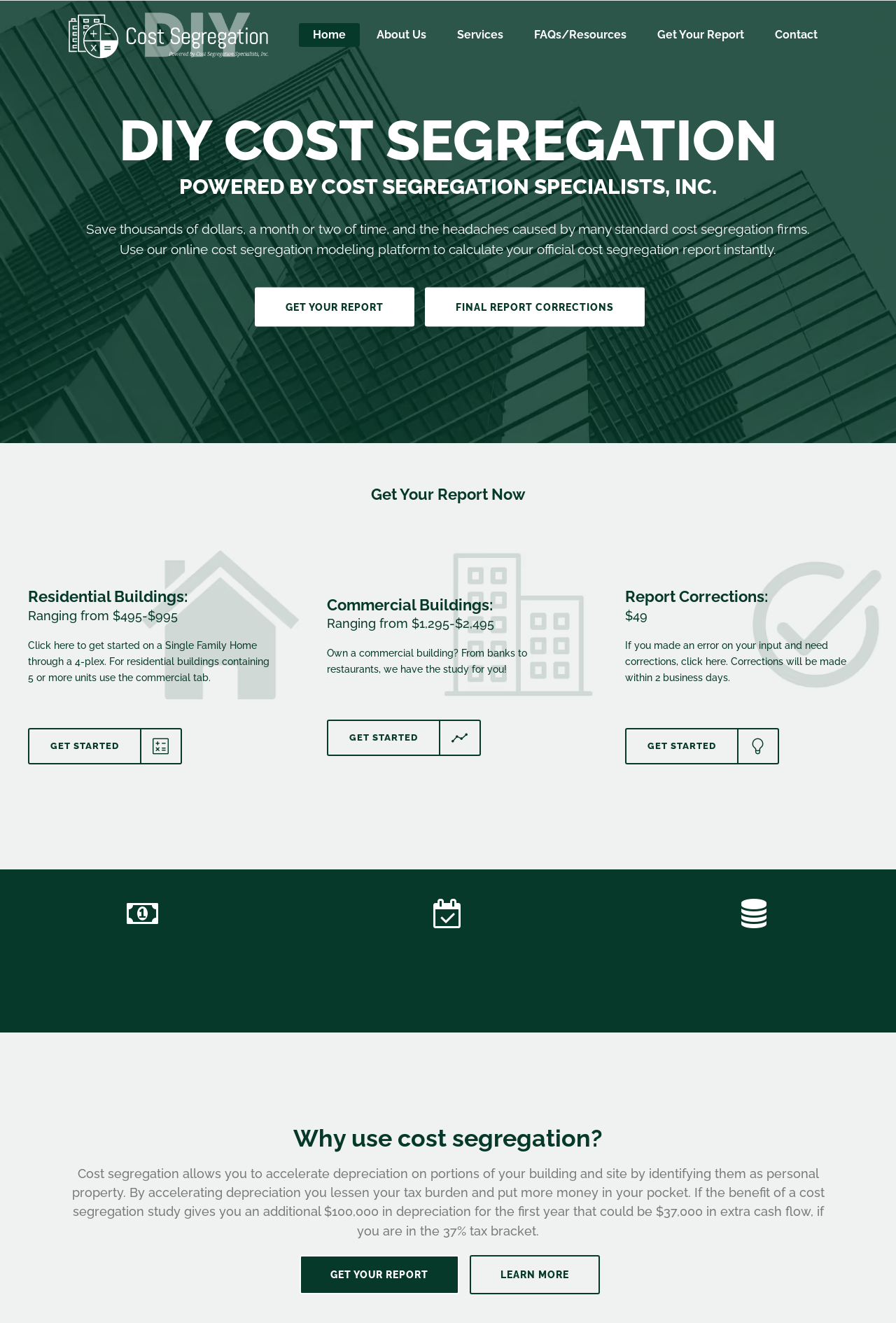Find the bounding box coordinates of the area that needs to be clicked in order to achieve the following instruction: "Click the 'GET STARTED' button for residential buildings". The coordinates should be specified as four float numbers between 0 and 1, i.e., [left, top, right, bottom].

[0.031, 0.55, 0.203, 0.578]